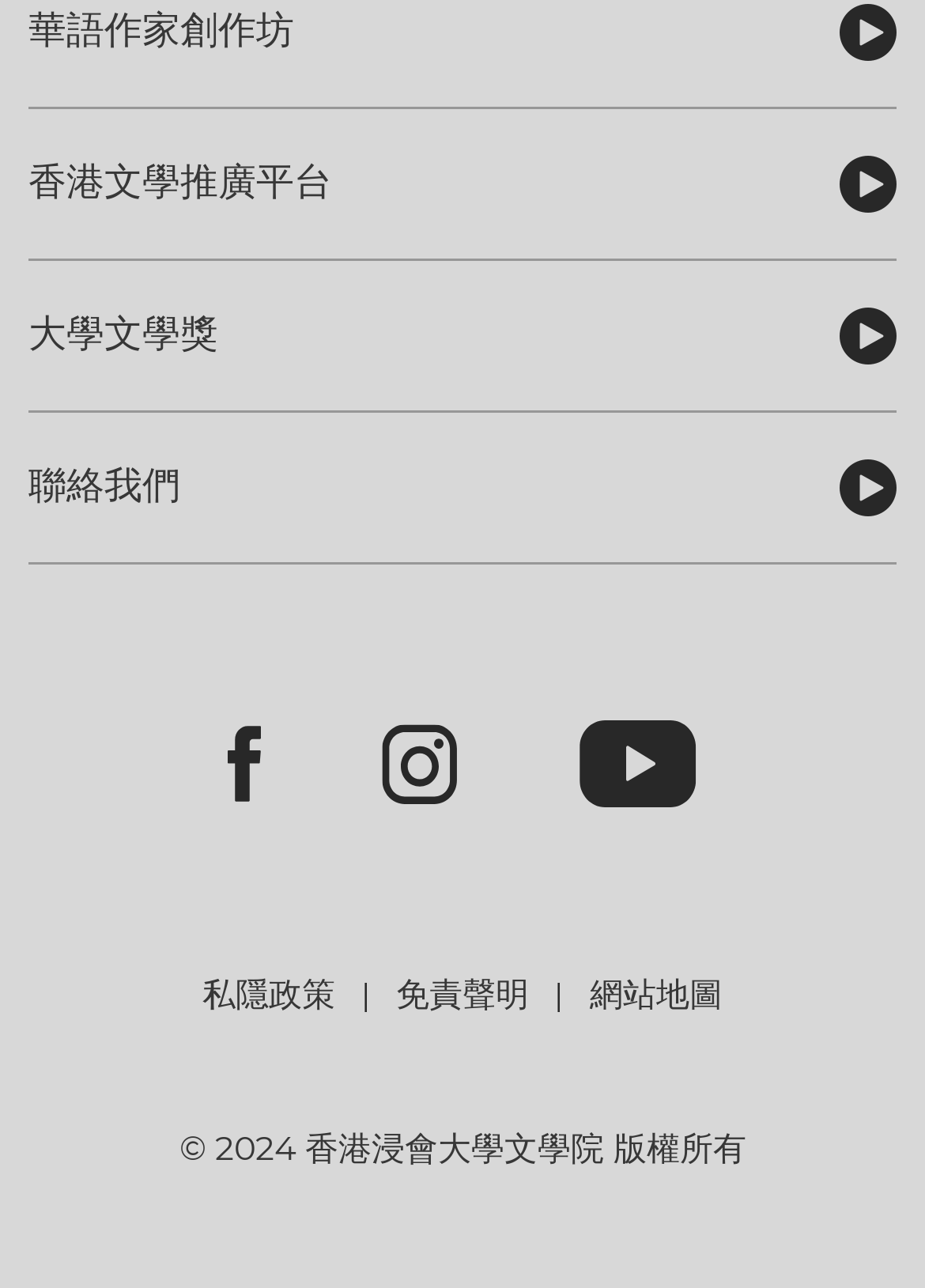Analyze the image and provide a detailed answer to the question: What is the year of copyright?

The answer can be obtained from the copyright information at the bottom of the webpage, which states '© 2024 香港浸會大學文學院 版權所有'. This indicates that the year of copyright is 2024.